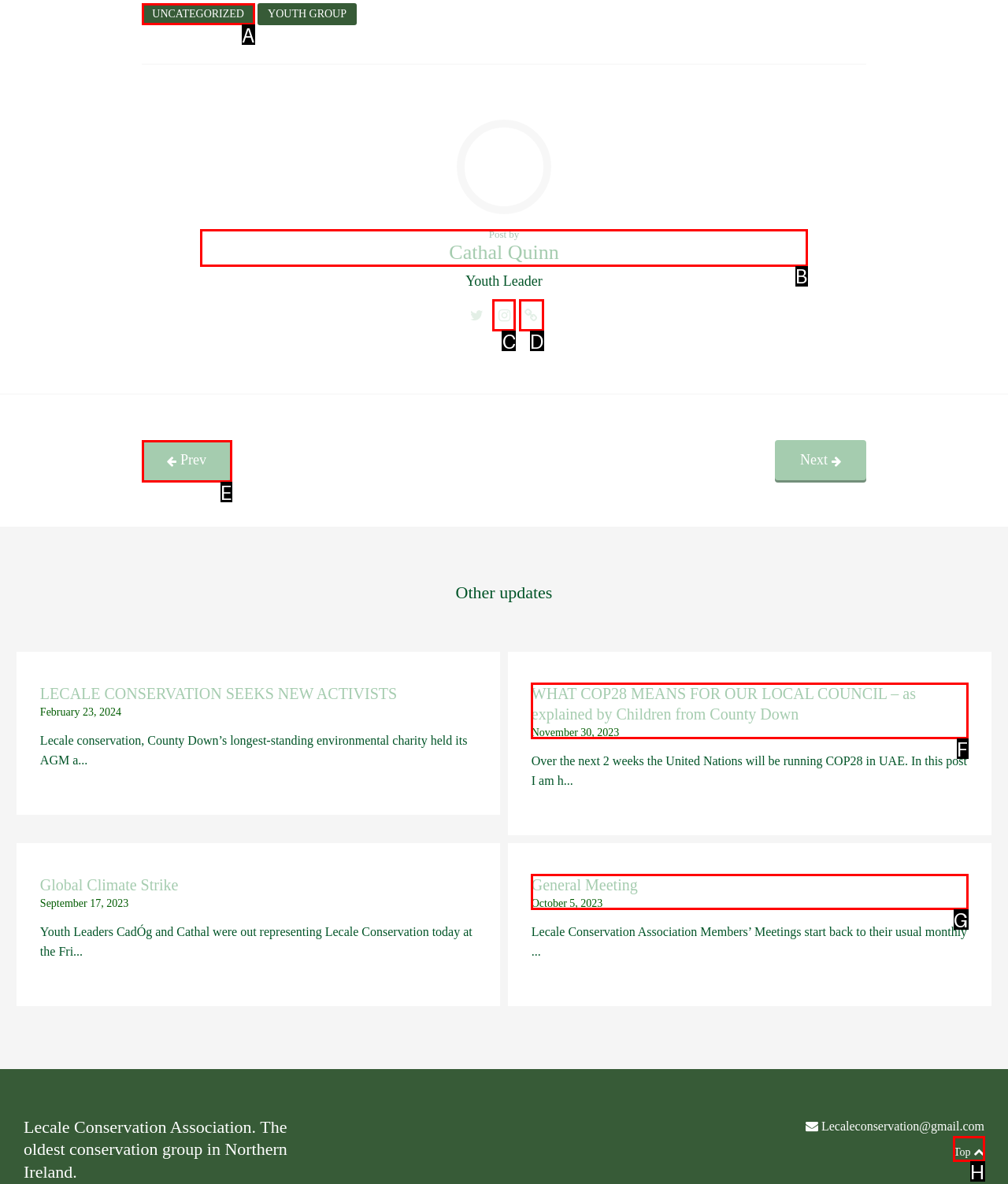Look at the highlighted elements in the screenshot and tell me which letter corresponds to the task: View the post by Cathal Quinn.

B